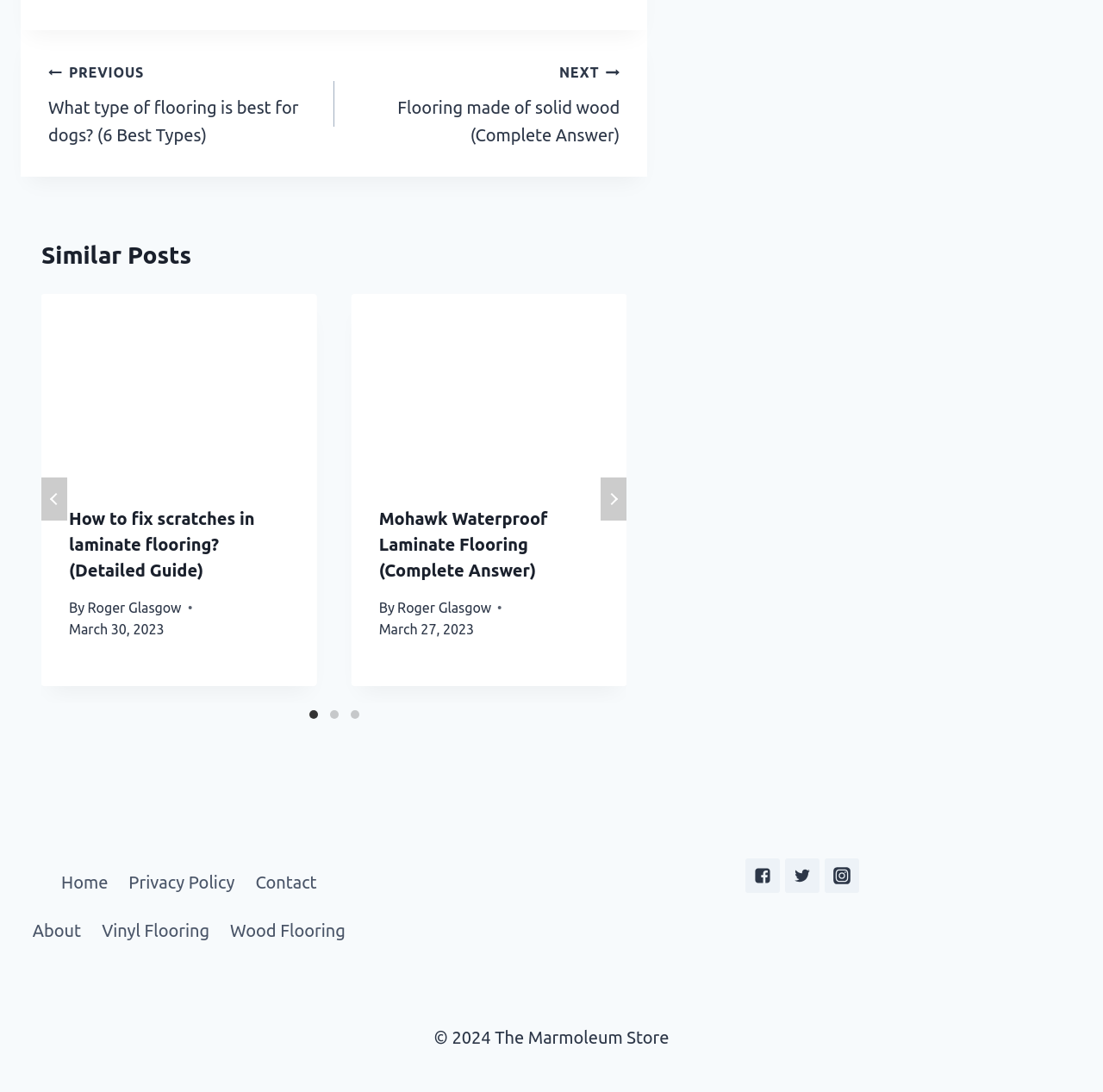Could you specify the bounding box coordinates for the clickable section to complete the following instruction: "Click on the 'How to fix scratches in laminate flooring? (Detailed Guide)' link"?

[0.037, 0.27, 0.287, 0.438]